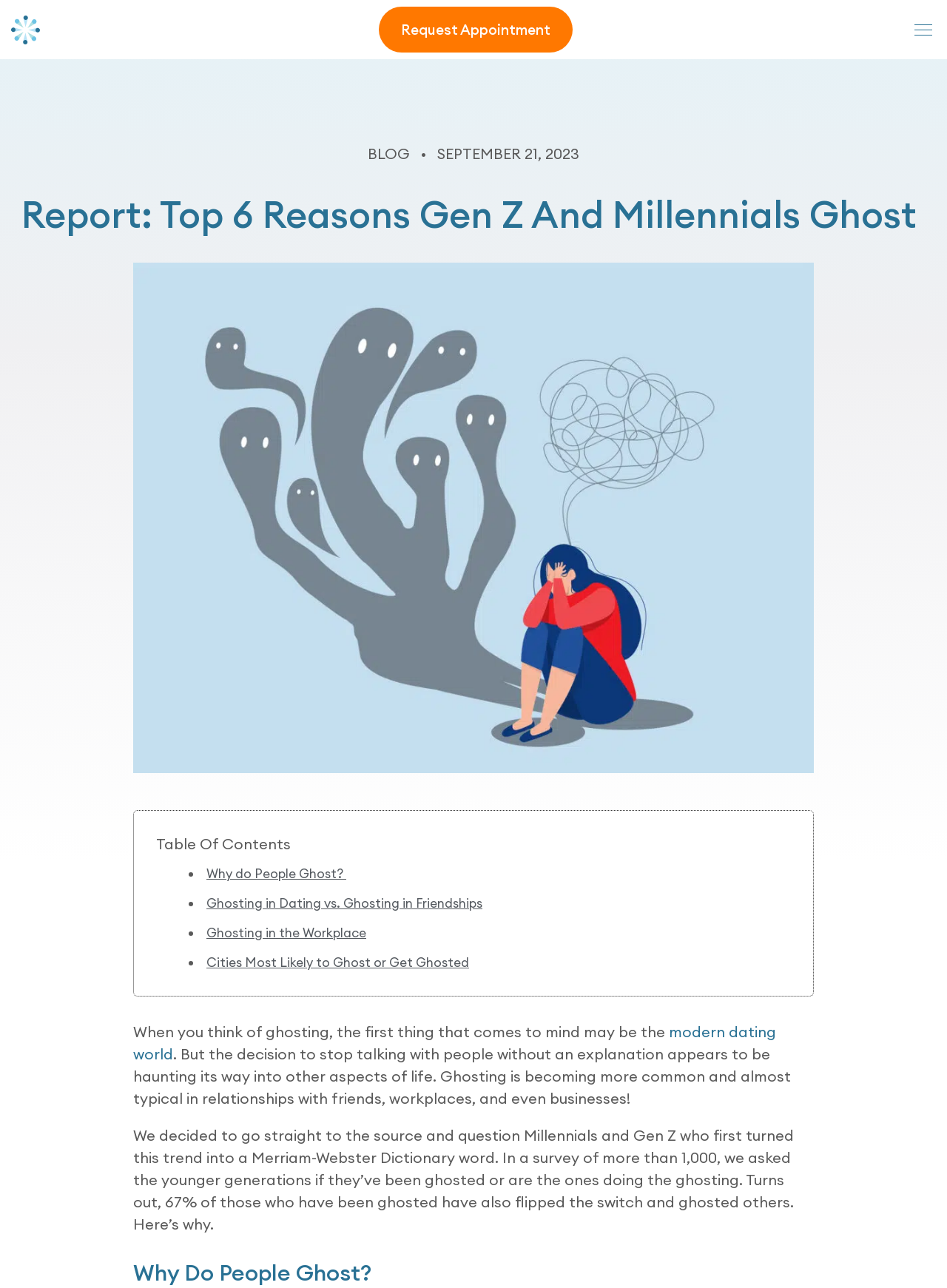Determine the bounding box coordinates of the element's region needed to click to follow the instruction: "Click the 'Request Appointment' link". Provide these coordinates as four float numbers between 0 and 1, formatted as [left, top, right, bottom].

[0.4, 0.005, 0.604, 0.041]